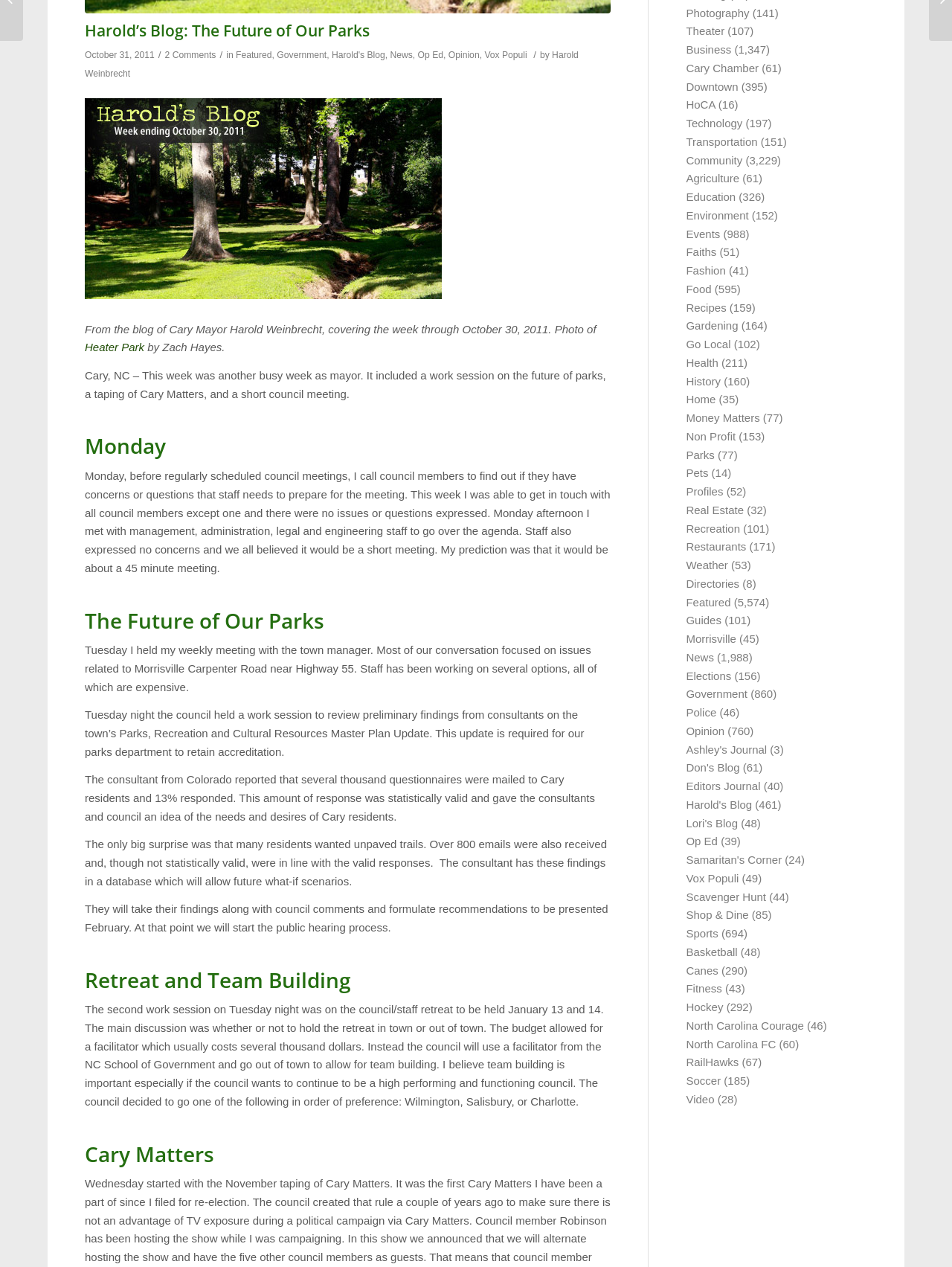Calculate the bounding box coordinates for the UI element based on the following description: "Opinion". Ensure the coordinates are four float numbers between 0 and 1, i.e., [left, top, right, bottom].

[0.721, 0.572, 0.761, 0.582]